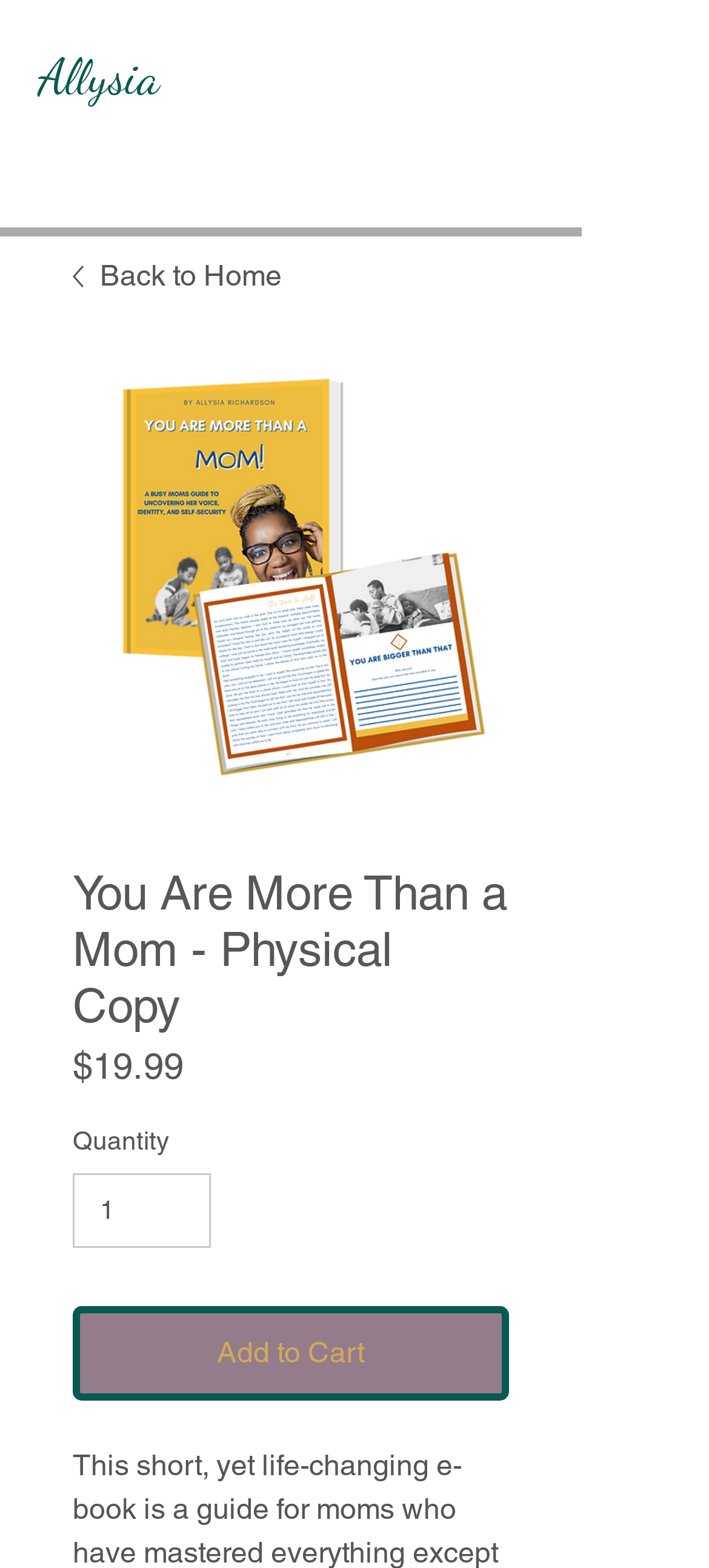Identify the bounding box of the UI component described as: "Add to Cart".

[0.103, 0.833, 0.718, 0.893]